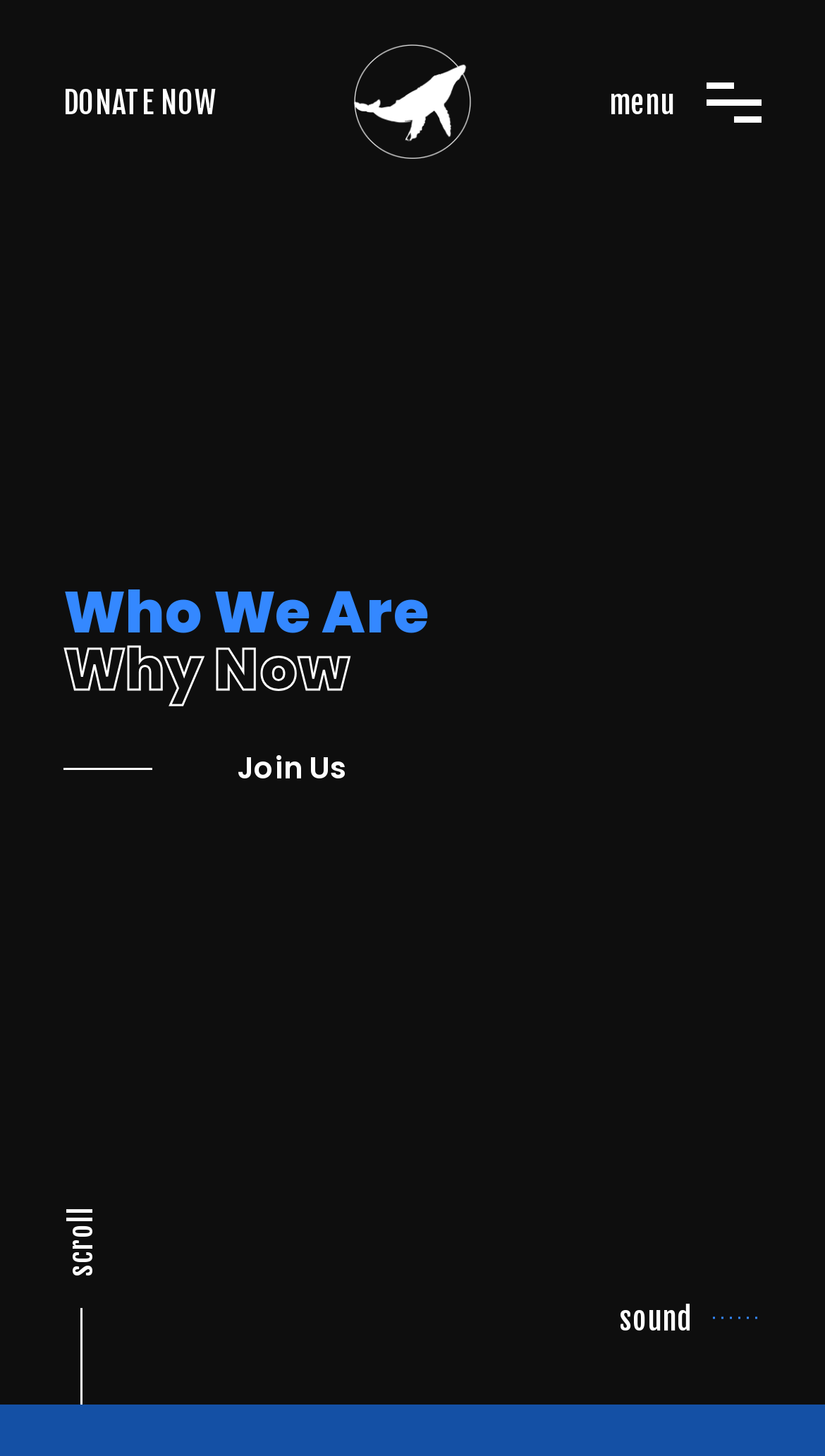What is the purpose of the 'sound' element?
Analyze the screenshot and provide a detailed answer to the question.

The 'sound' element is likely a control that allows users to mute or adjust the volume of audio content on the website, providing an accessibility feature for users who prefer to customize their audio experience.